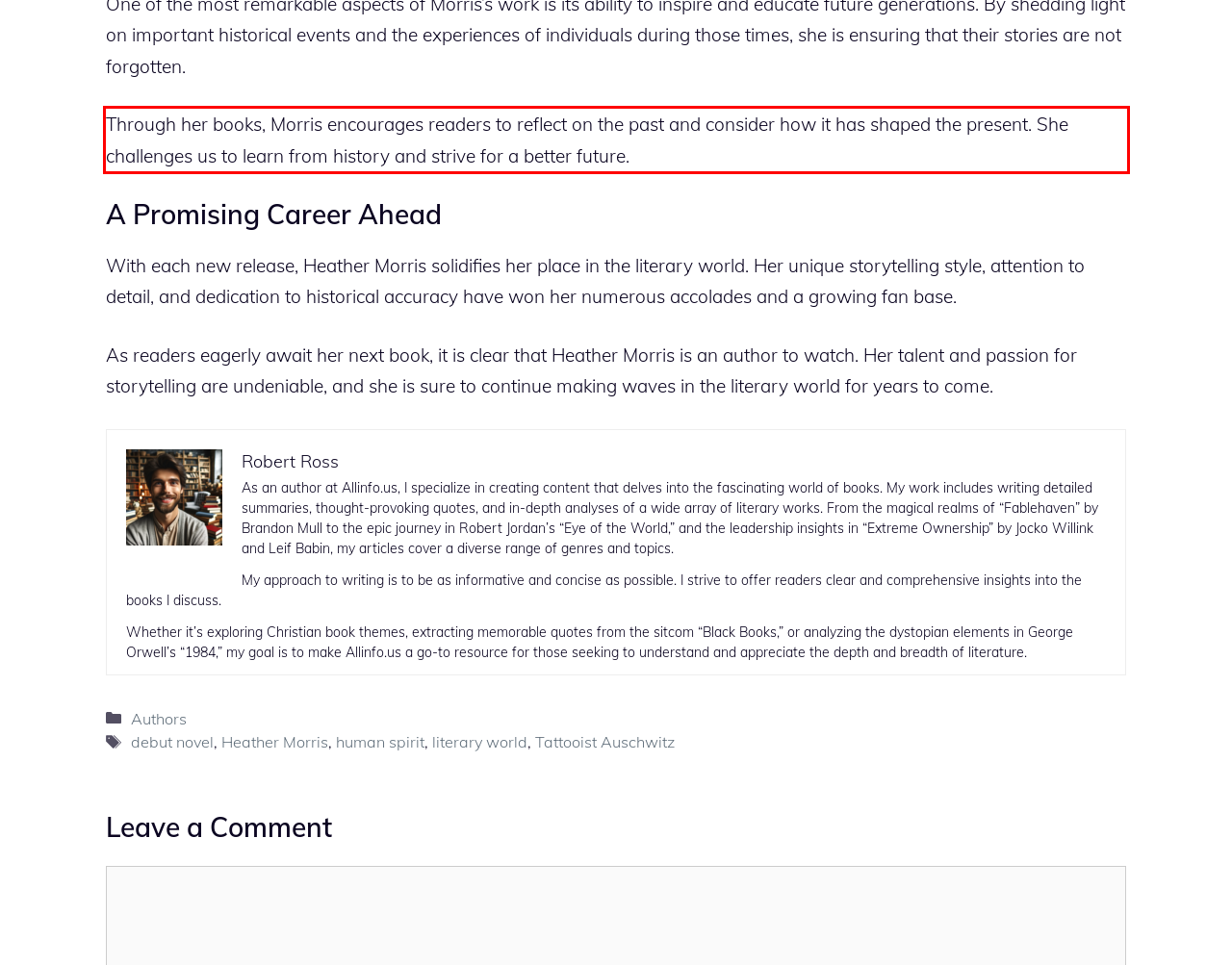Analyze the red bounding box in the provided webpage screenshot and generate the text content contained within.

Through her books, Morris encourages readers to reflect on the past and consider how it has shaped the present. She challenges us to learn from history and strive for a better future.